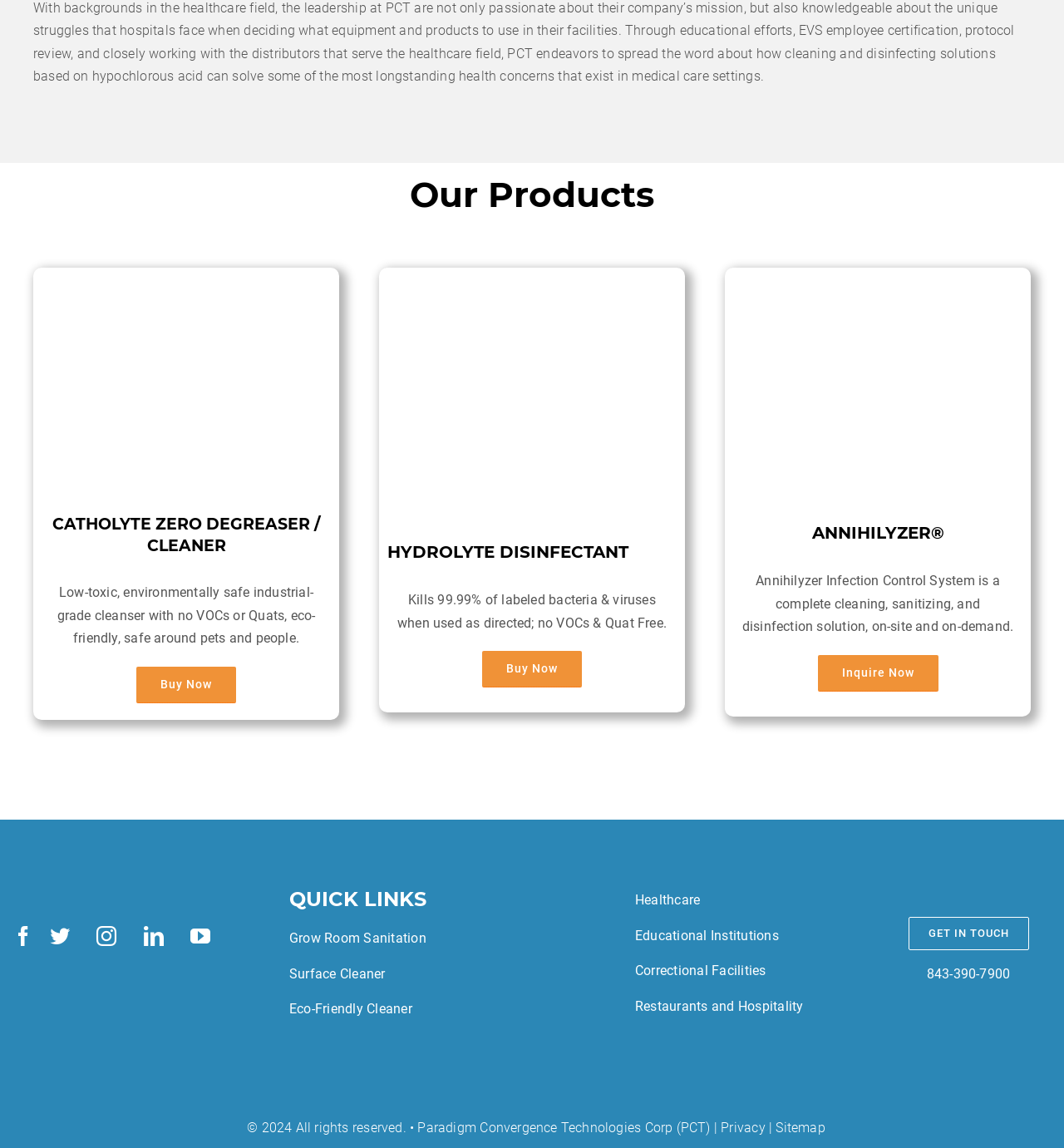What are the social media platforms linked on this webpage?
Please look at the screenshot and answer using one word or phrase.

Facebook, Twitter, Instagram, LinkedIn, YouTube